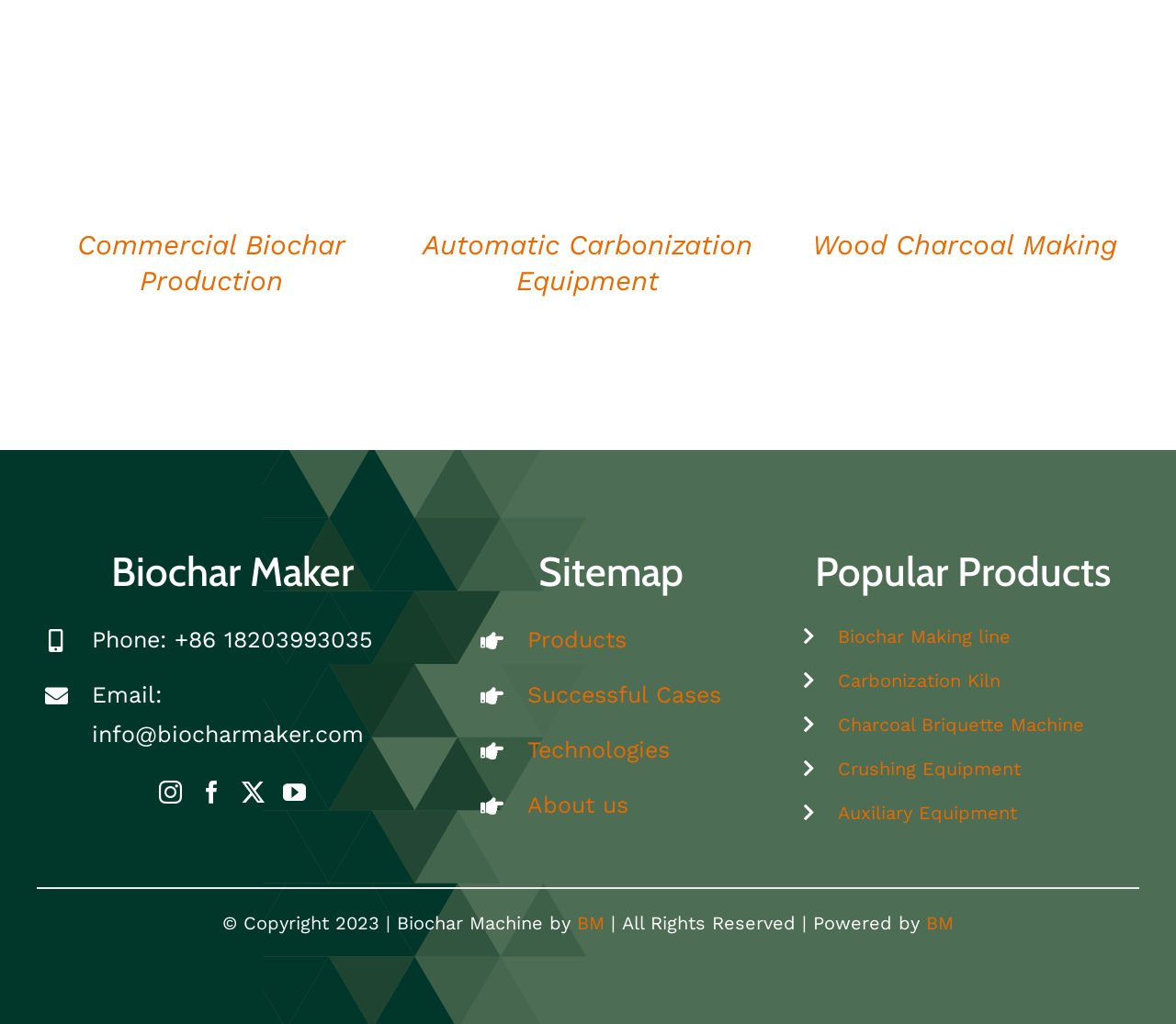Can you identify the bounding box coordinates of the clickable region needed to carry out this instruction: 'Explore Popular Products'? The coordinates should be four float numbers within the range of 0 to 1, stated as [left, top, right, bottom].

[0.675, 0.533, 0.962, 0.583]